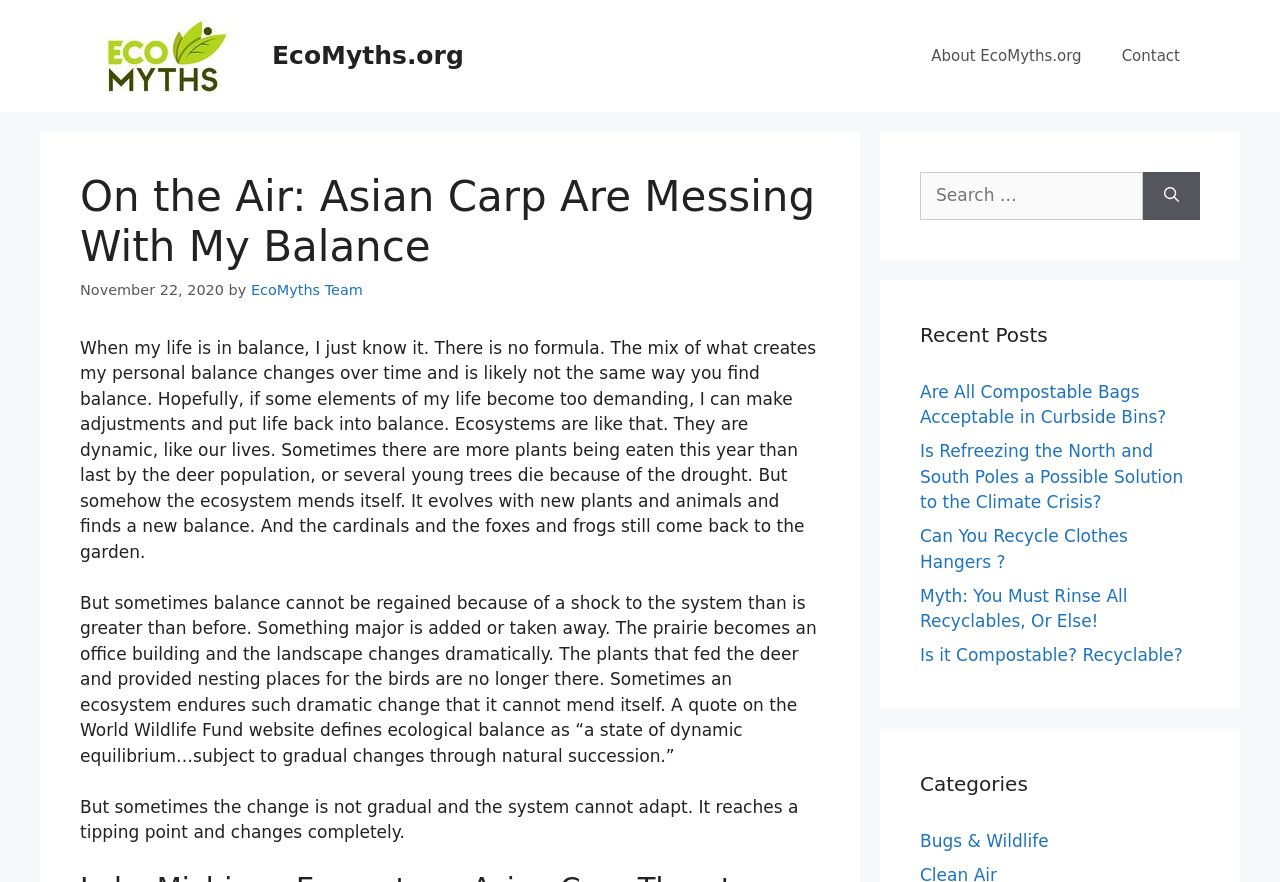Extract the bounding box coordinates for the described element: "Is it Compostable? Recyclable?". The coordinates should be represented as four float numbers between 0 and 1: [left, top, right, bottom].

[0.719, 0.731, 0.924, 0.754]